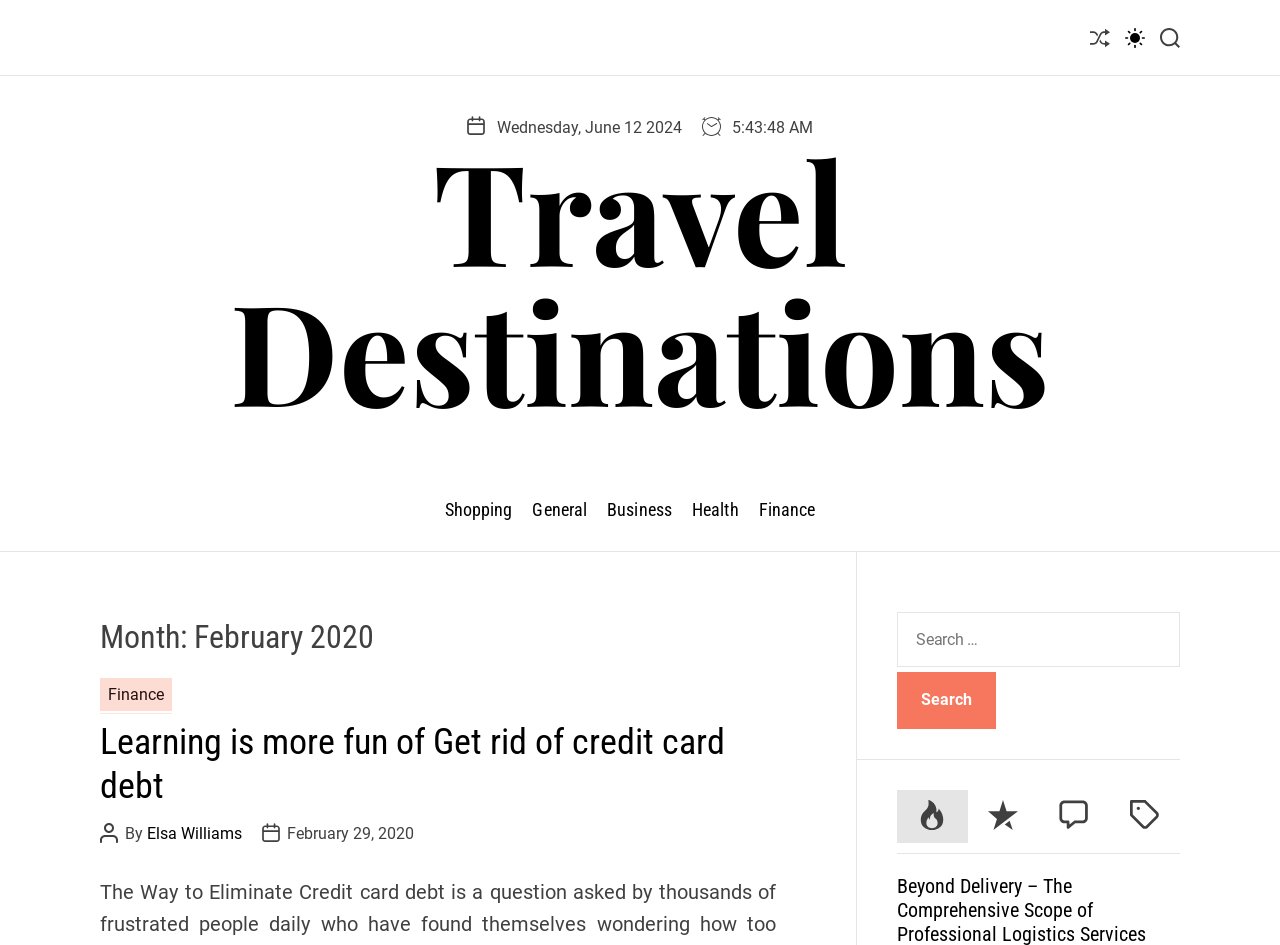Provide the bounding box coordinates, formatted as (top-left x, top-left y, bottom-right x, bottom-right y), with all values being floating point numbers between 0 and 1. Identify the bounding box of the UI element that matches the description: parent_node: Search for: value="Search"

[0.701, 0.711, 0.778, 0.771]